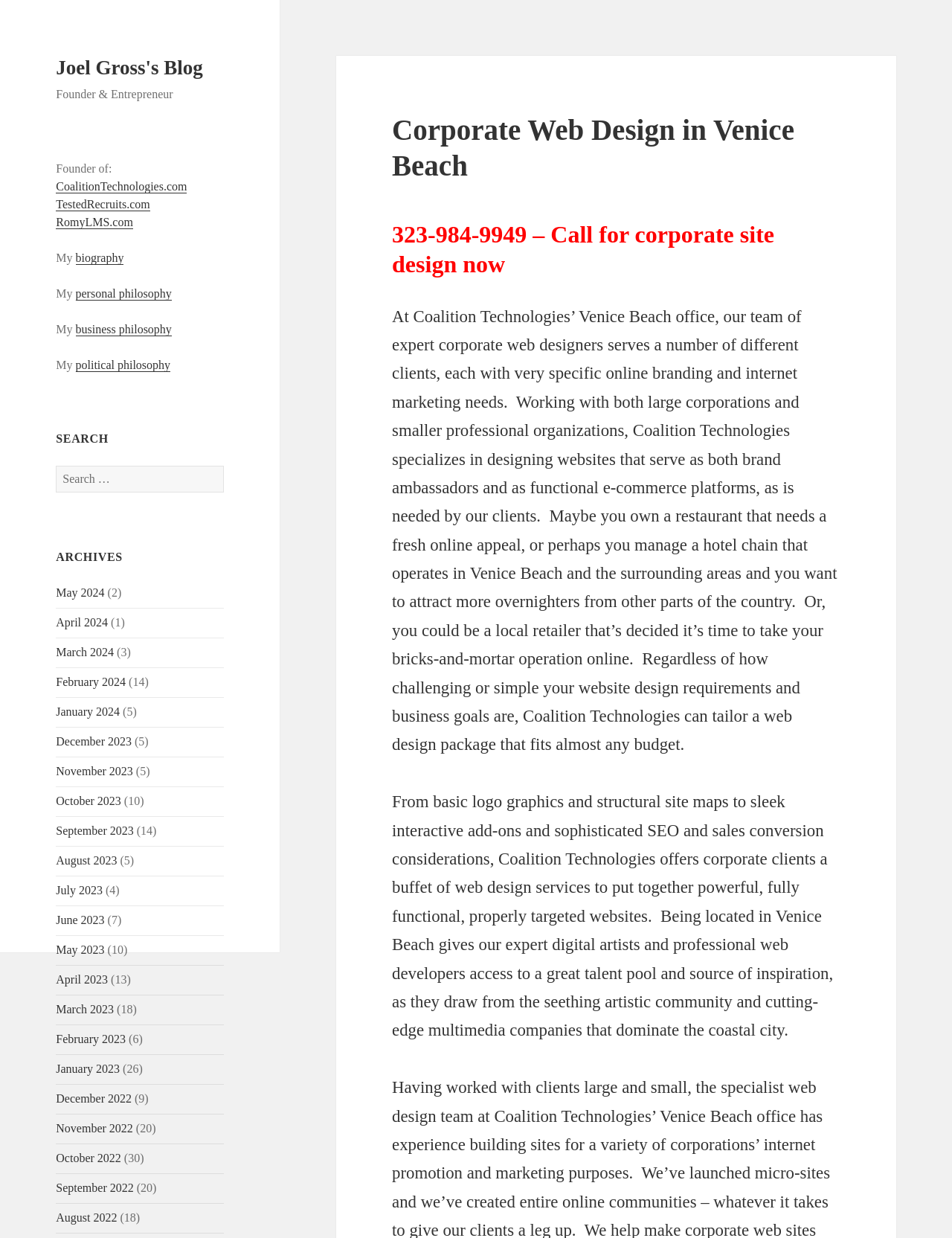Can you find the bounding box coordinates for the element to click on to achieve the instruction: "Call for corporate site design"?

[0.412, 0.177, 0.882, 0.225]